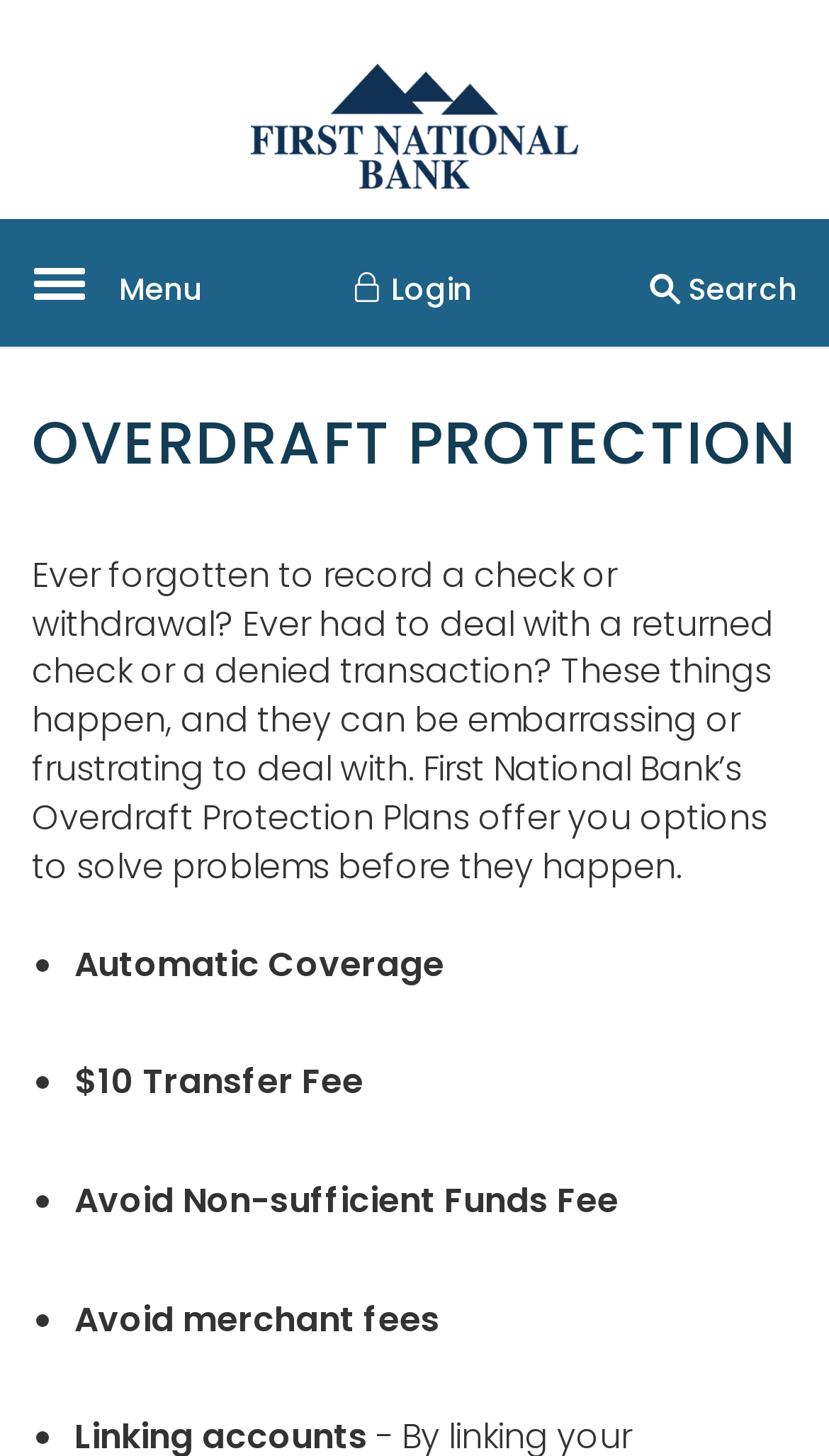Construct a thorough caption encompassing all aspects of the webpage.

The webpage is about Overdraft Protection offered by First National Bank. At the top left, there is a link to the bank's homepage, accompanied by an image of the bank's logo. Next to it, on the top right, there are three buttons: a toggle navigation button, a login button with a lock icon, and a search button with a magnifying glass icon.

Below these buttons, there is a prominent heading "OVERDRAFT PROTECTION" that spans across the top of the page. Underneath the heading, there is a paragraph of text that explains the importance of overdraft protection, mentioning scenarios where it can be helpful.

Further down, there is a list of benefits offered by the bank's Overdraft Protection Plans. The list consists of four items, each marked with a bullet point and a brief description. The items are: "Automatic Coverage", "$10 Transfer Fee", "Avoid Non-sufficient Funds Fee", and "Avoid merchant fees". These list items are arranged vertically, with each item positioned below the previous one.